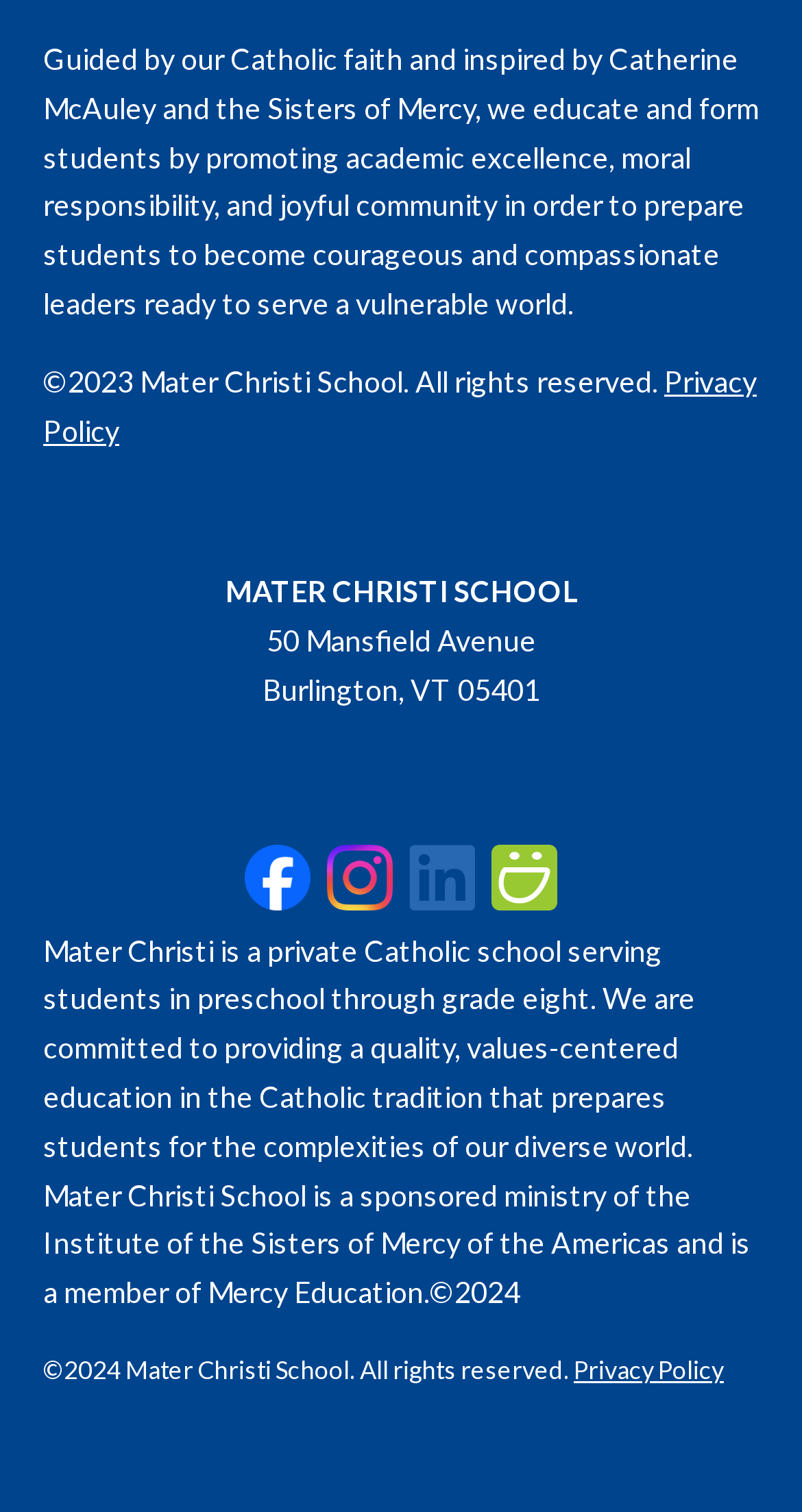Extract the bounding box coordinates for the UI element described as: "Privacy Policy".

[0.054, 0.24, 0.944, 0.296]